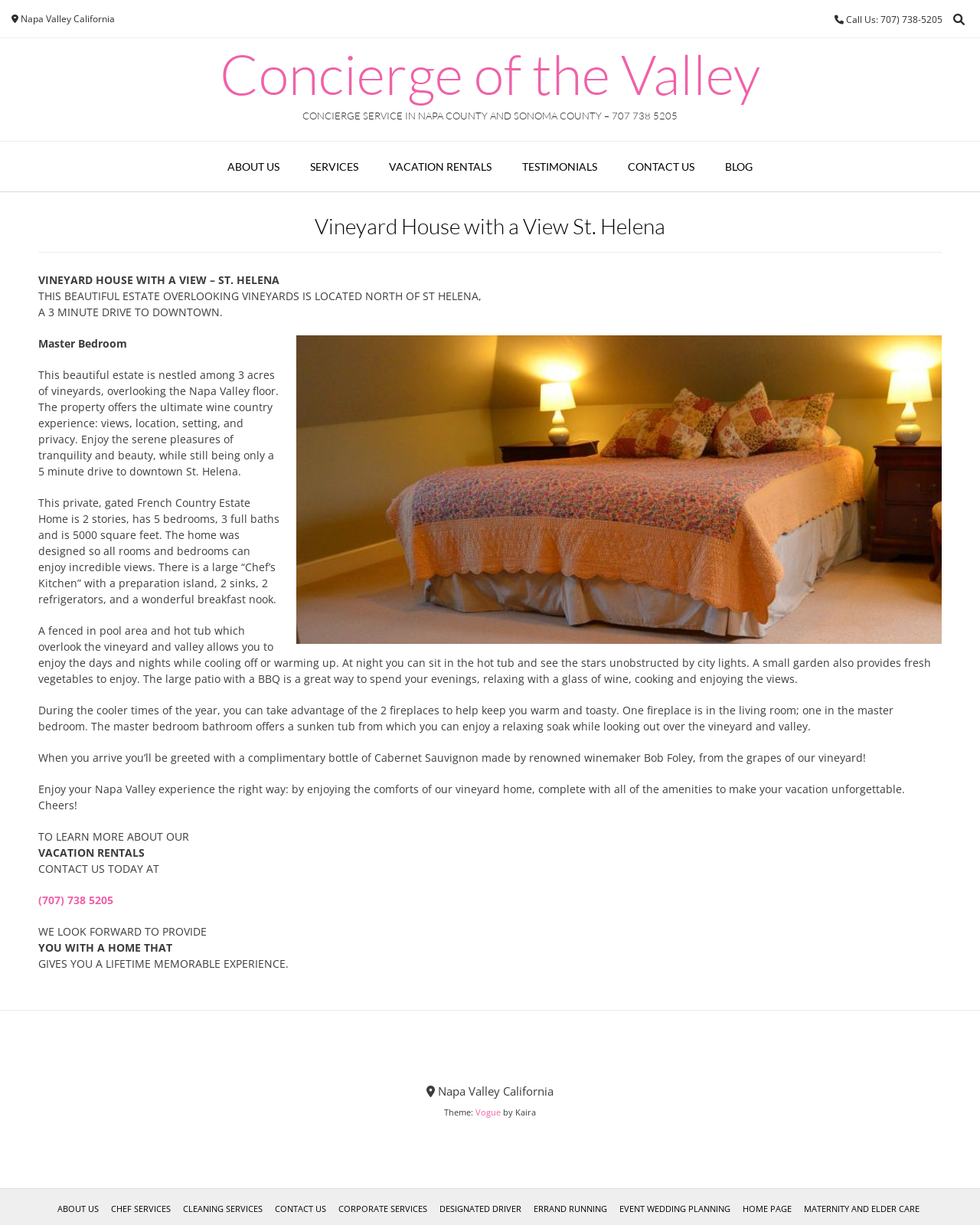Using the provided element description "parent_node: Call Us: 707) 738-5205", determine the bounding box coordinates of the UI element.

[0.969, 0.008, 0.988, 0.024]